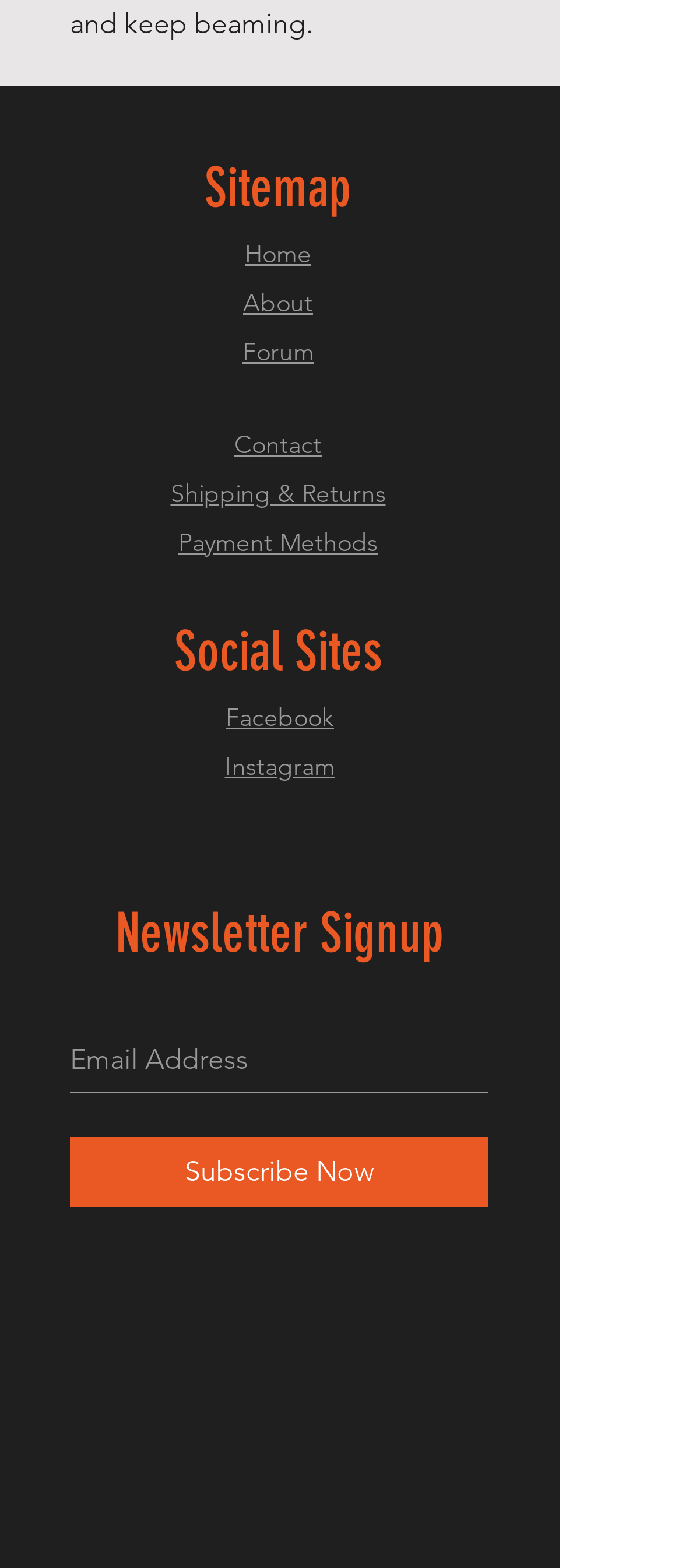Please identify the bounding box coordinates for the region that you need to click to follow this instruction: "visit facebook page".

[0.331, 0.447, 0.49, 0.467]